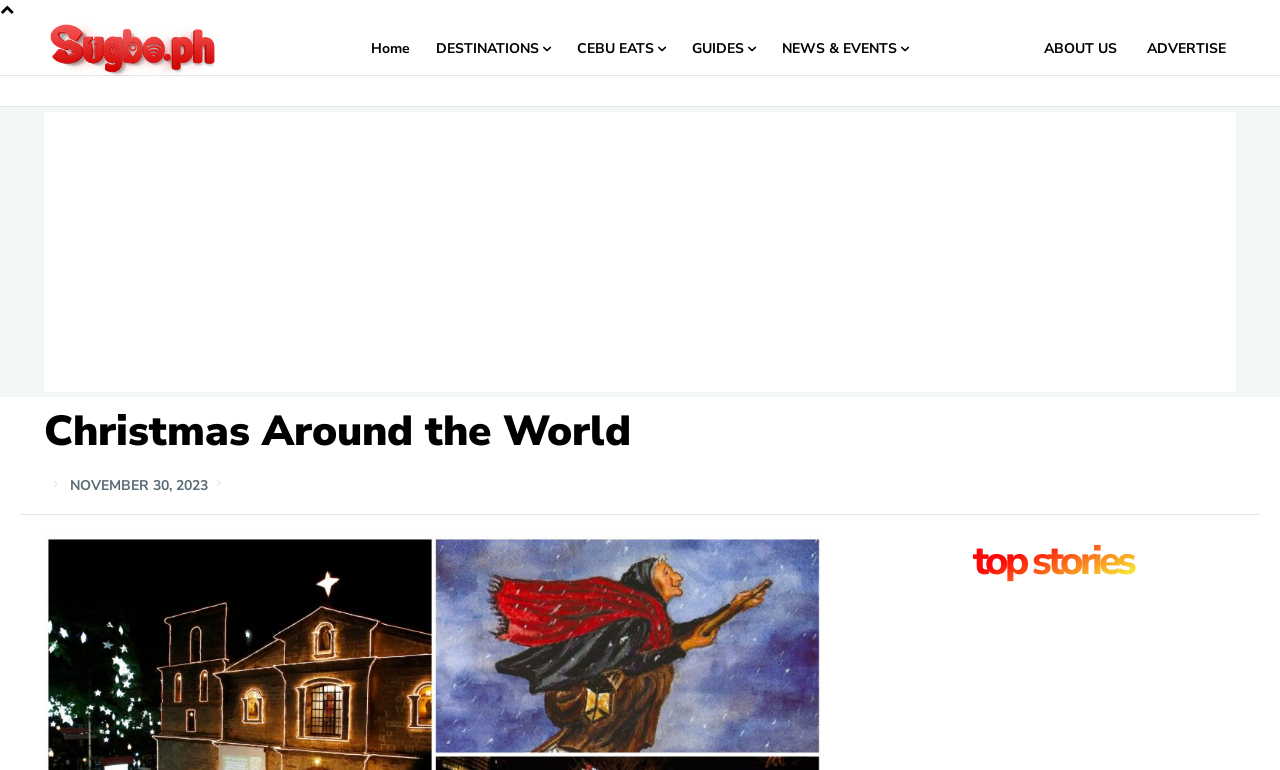Generate a thorough caption that explains the contents of the webpage.

The webpage is about Christmas celebrations around the world. At the top left corner, there is a link to "Sugbo.ph" accompanied by an image, which is likely a logo. Next to it, there are several links to different sections of the website, including "Home", "DESTINATIONS", "CEBU EATS", "GUIDES", "NEWS & EVENTS", "ABOUT US", and "ADVERTISE", arranged horizontally across the top of the page.

Below the links, there is a large advertisement that spans the entire width of the page. Above the advertisement, there is a heading that reads "Christmas Around the World", which is the title of the webpage.

On the left side of the page, below the title, there is a timestamp that reads "NOVEMBER 30, 2023". Further down the page, there is a heading that reads "top stories", which is likely a section that features news articles or blog posts.